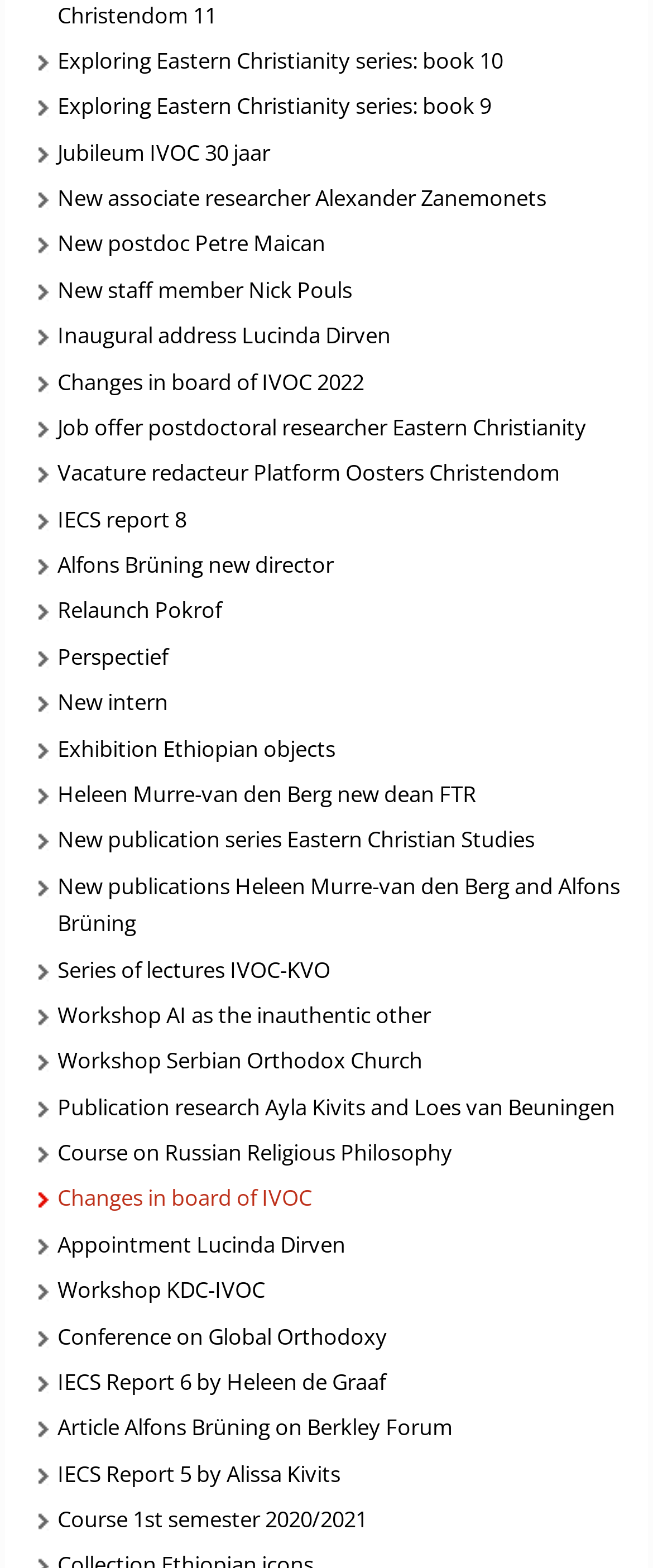Find the bounding box coordinates of the area to click in order to follow the instruction: "Explore the Exhibition Ethiopian objects".

[0.088, 0.465, 0.513, 0.489]